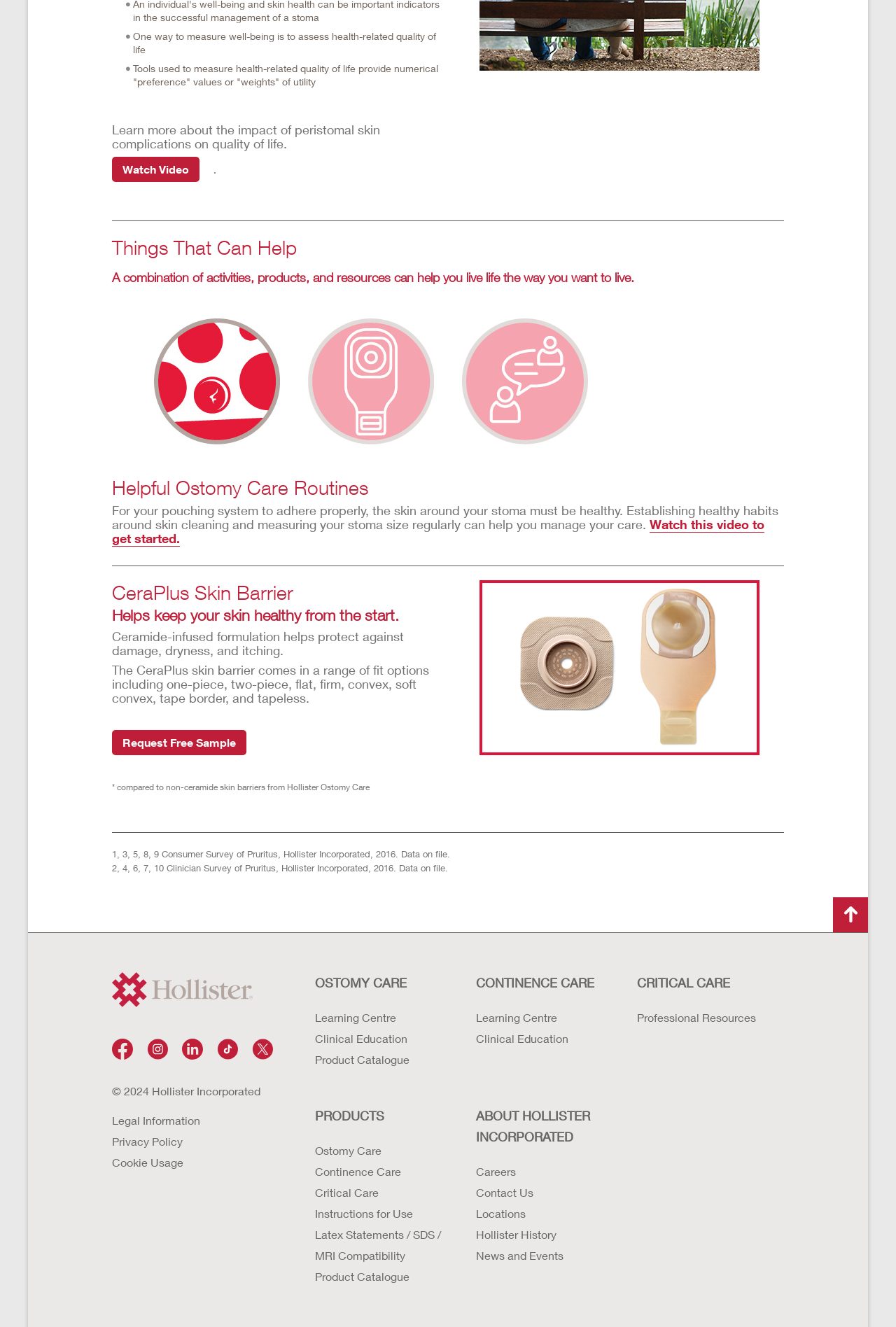Find the bounding box coordinates for the HTML element described as: "Instructions for Use". The coordinates should consist of four float values between 0 and 1, i.e., [left, top, right, bottom].

[0.352, 0.907, 0.5, 0.922]